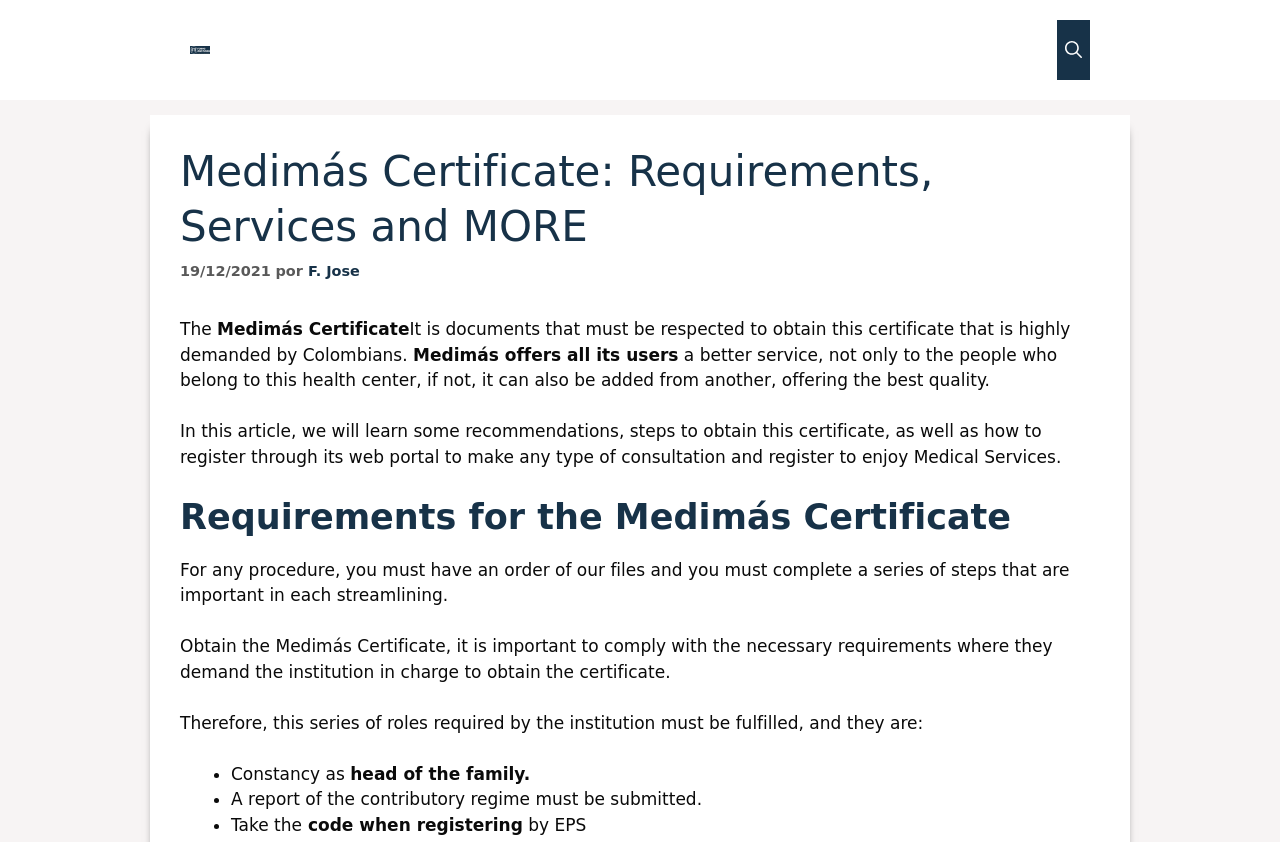Could you identify the text that serves as the heading for this webpage?

Medimás Certificate: Requirements, Services and MORE